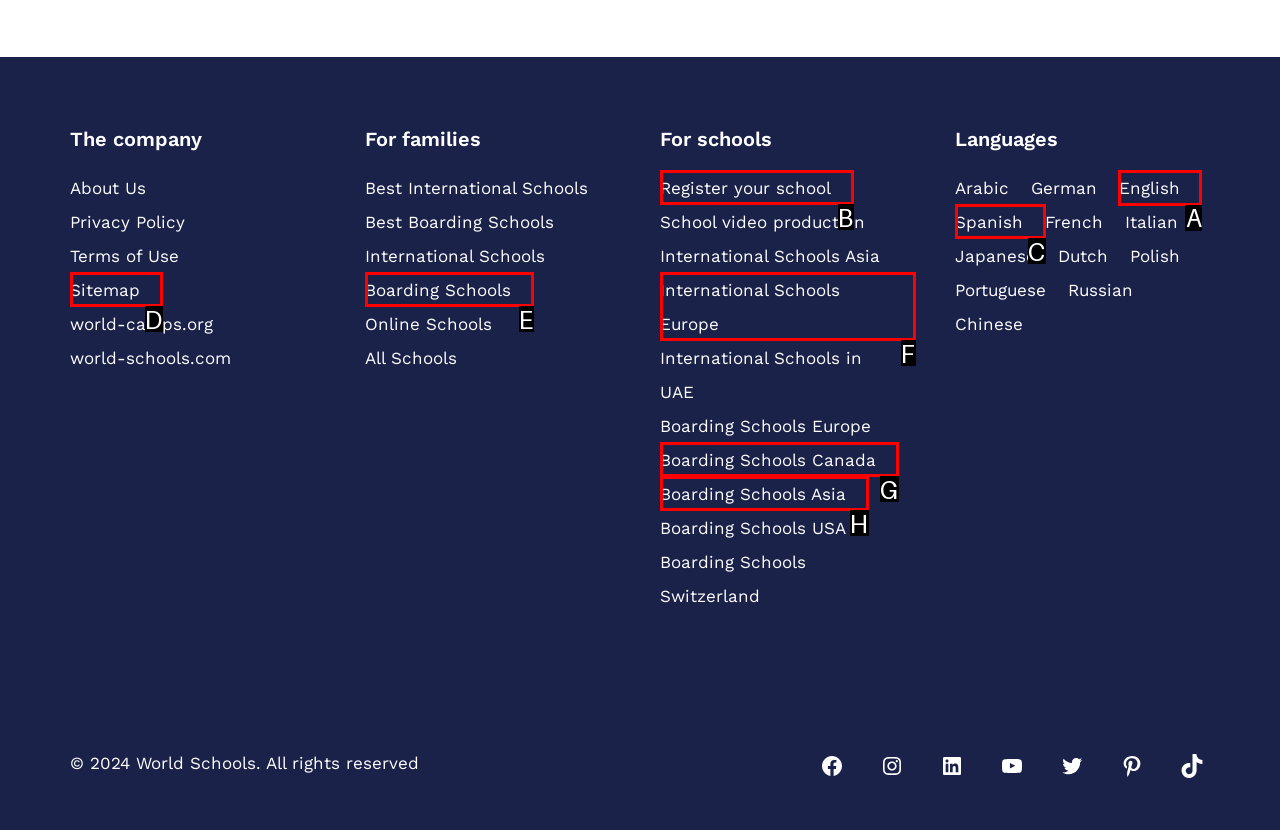Select the HTML element that needs to be clicked to perform the task: Select English language. Reply with the letter of the chosen option.

A